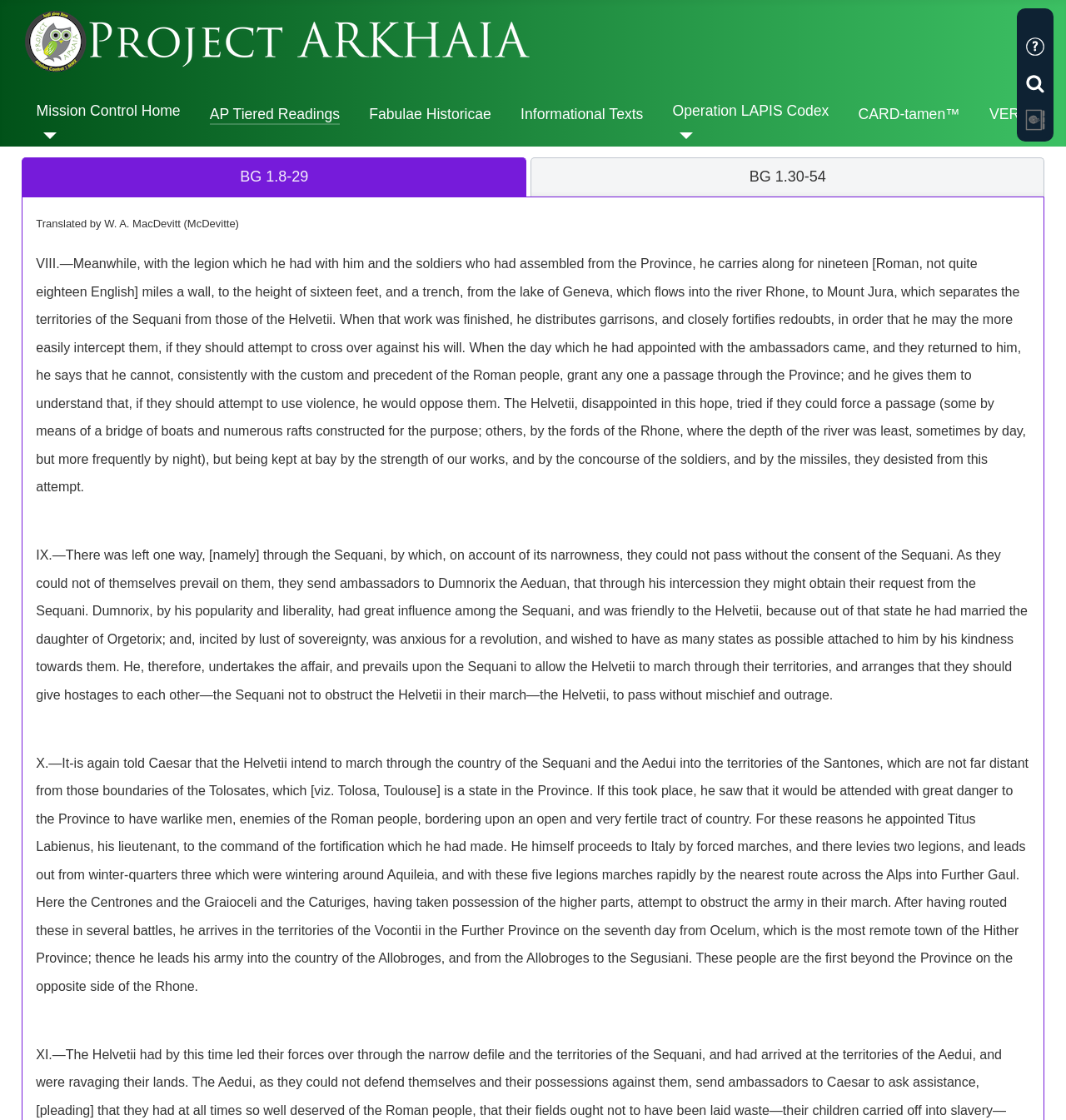Construct a thorough caption encompassing all aspects of the webpage.

The webpage appears to be a resource hub for Project ARKHAIA, with a focus on Operation LAPIS Codex. At the top, there is a prominent link to Project ARKHAIA, accompanied by an image with the same name. Below this, there are several links to different sections, including Mission Control Home, AP Tiered Readings, Fabulae Historicae, Informational Texts, Operation LAPIS Codex, CARD-tamen, and VERBA.

To the right of these links, there is a tab list with two tabs, BG 1.8-29 and BG 1.30-54. The first tab is selected, and it contains a heading with the same name. Below the tab list, there are three blocks of static text, which appear to be excerpts from a historical text, possibly Caesar's Commentarii de Bello Gallico. The text describes the actions of the Helvetii and the Roman people, including the construction of a wall and trench, and the attempts of the Helvetii to cross into the Province.

At the bottom right of the page, there are three small images, but they do not have any descriptive text. Overall, the webpage seems to be a repository of information and resources related to Project ARKHAIA and its various operations.